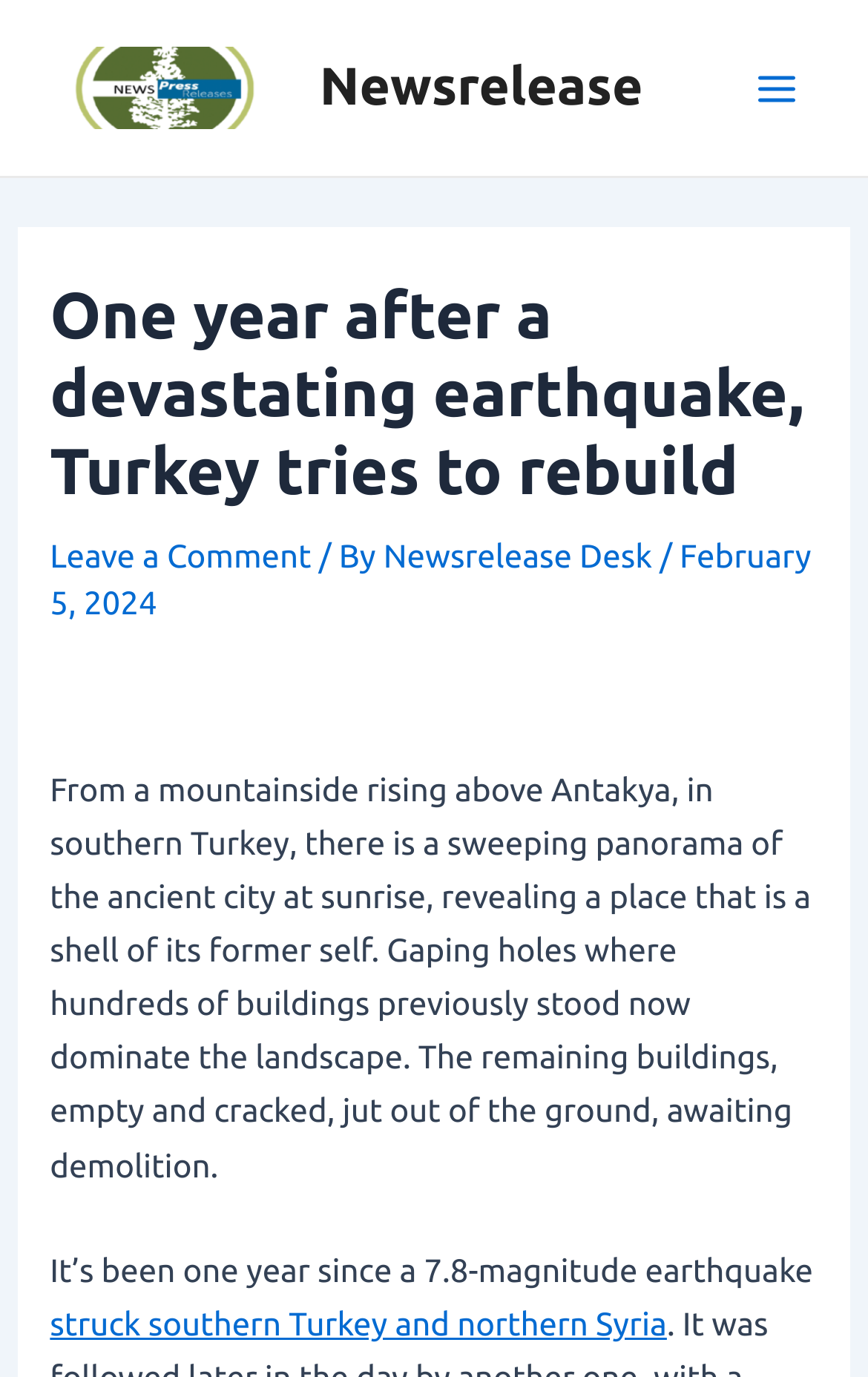Using the given element description, provide the bounding box coordinates (top-left x, top-left y, bottom-right x, bottom-right y) for the corresponding UI element in the screenshot: Newsrelease

[0.368, 0.042, 0.741, 0.084]